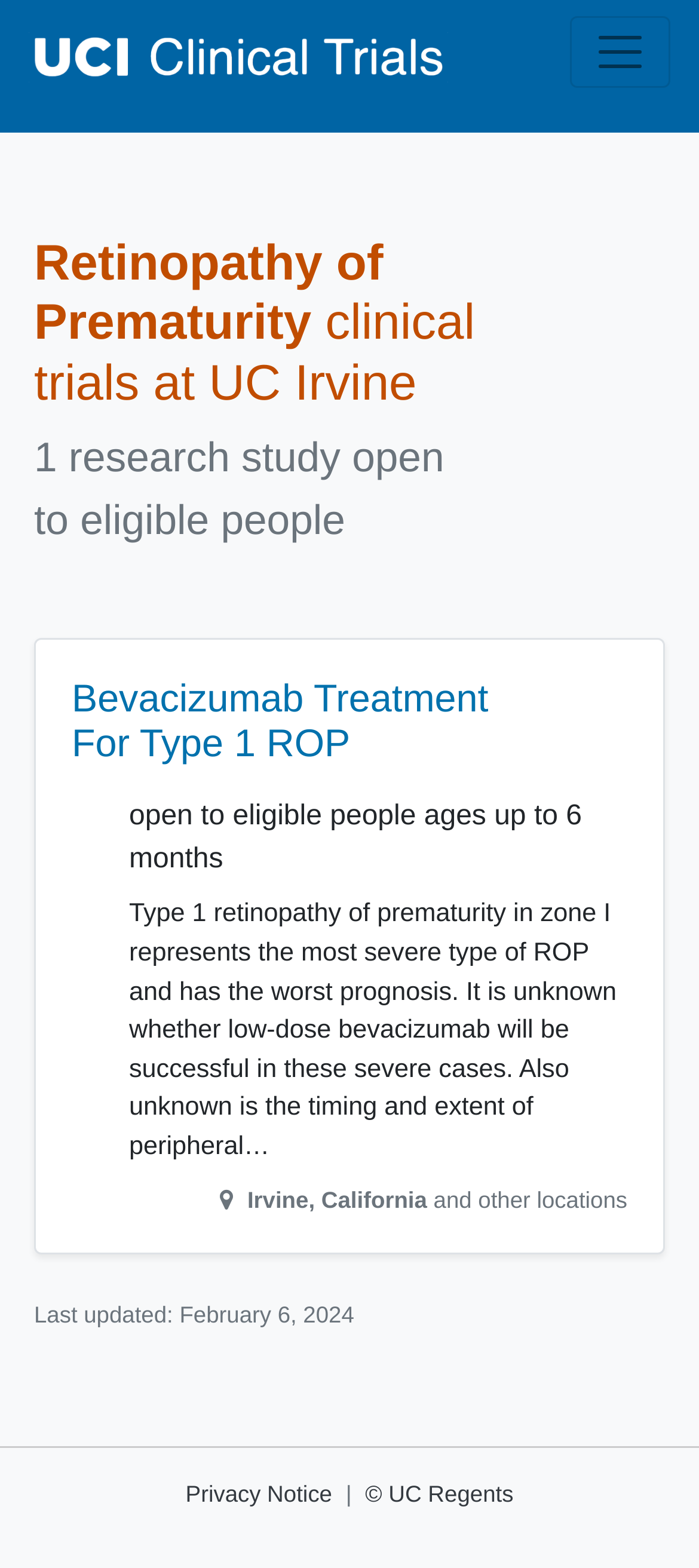Give the bounding box coordinates for the element described as: "© UC Regents".

[0.522, 0.944, 0.734, 0.961]